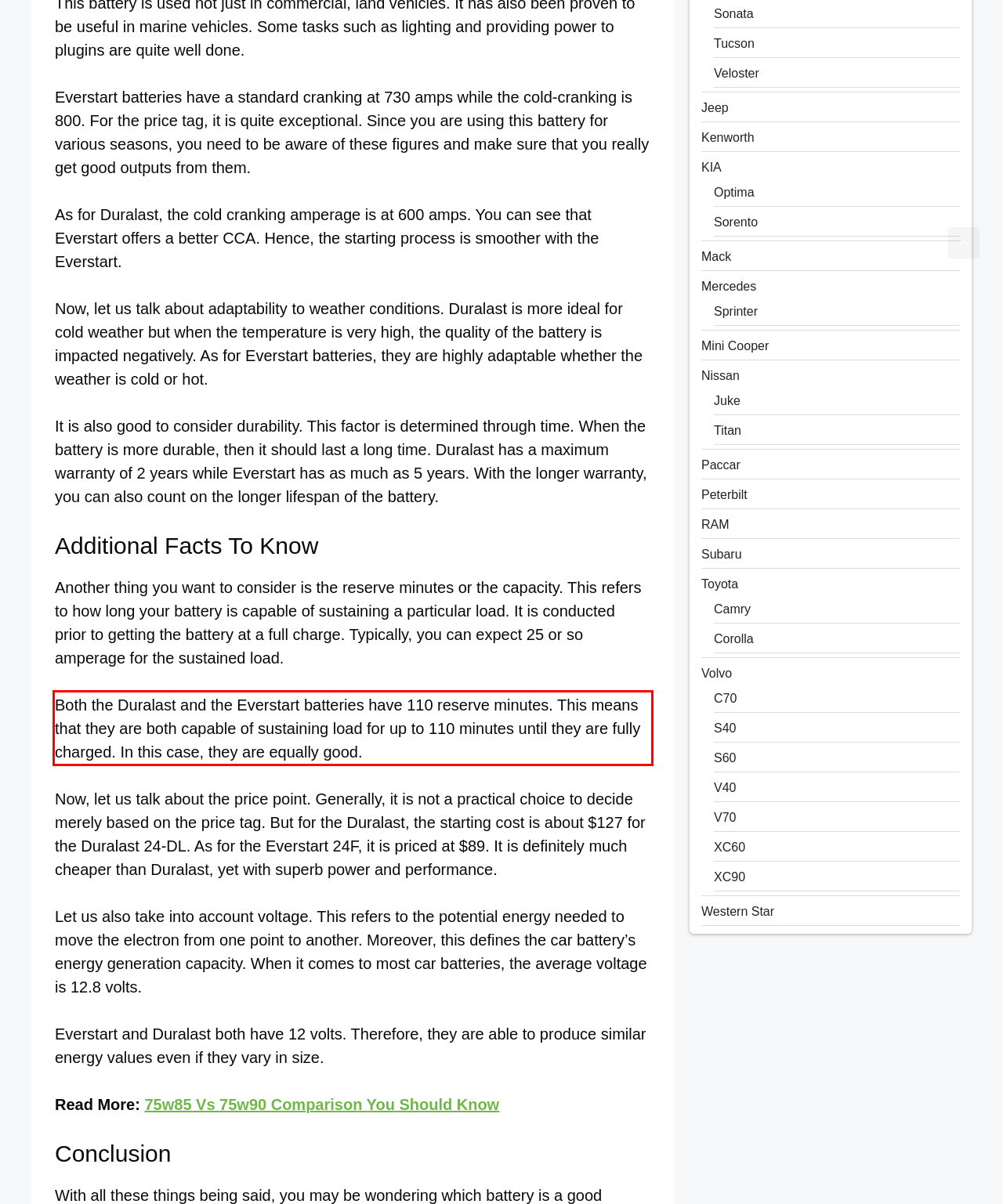Using OCR, extract the text content found within the red bounding box in the given webpage screenshot.

Both the Duralast and the Everstart batteries have 110 reserve minutes. This means that they are both capable of sustaining load for up to 110 minutes until they are fully charged. In this case, they are equally good.